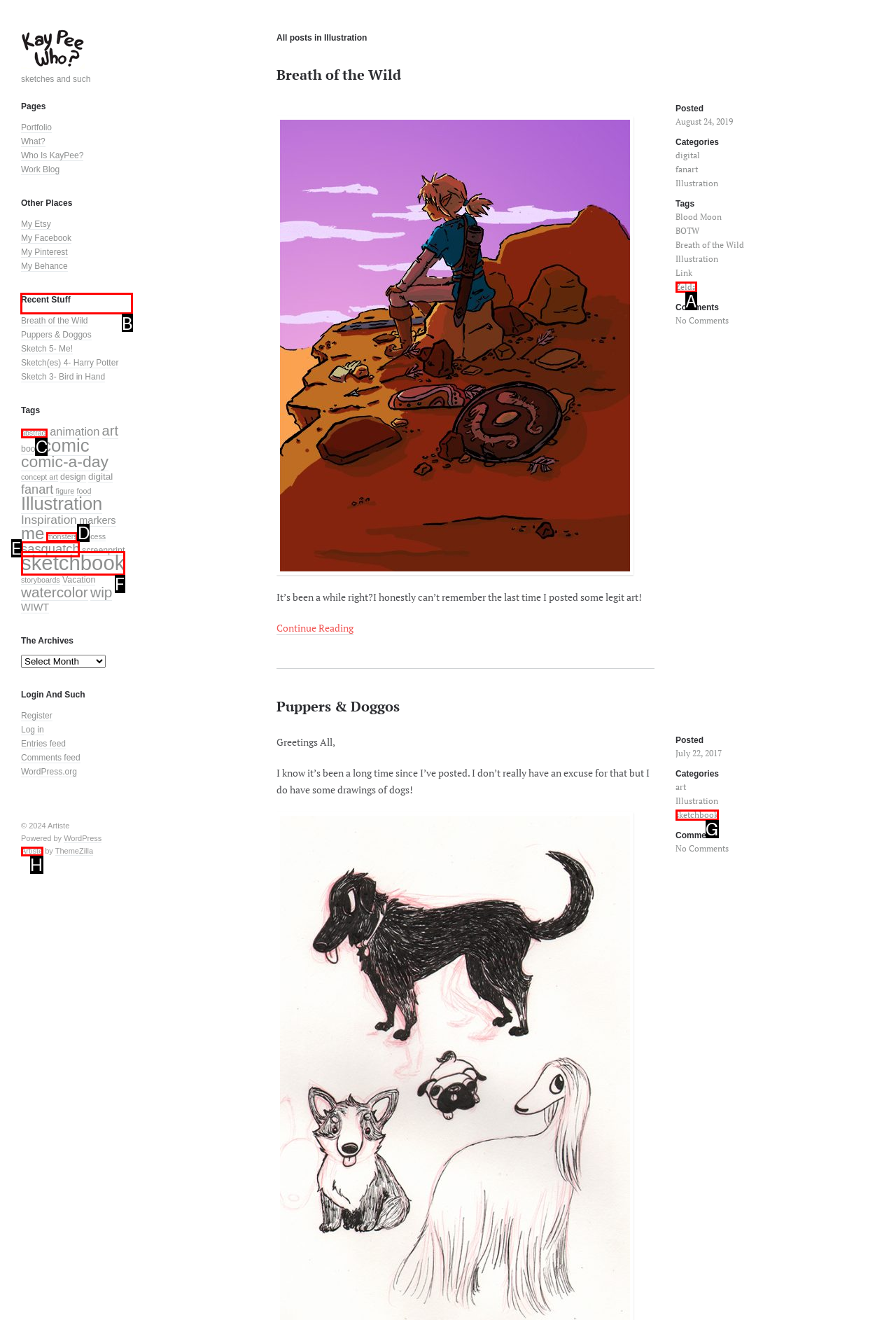Identify the letter of the UI element I need to click to carry out the following instruction: Read the 'Recent Stuff' section

B